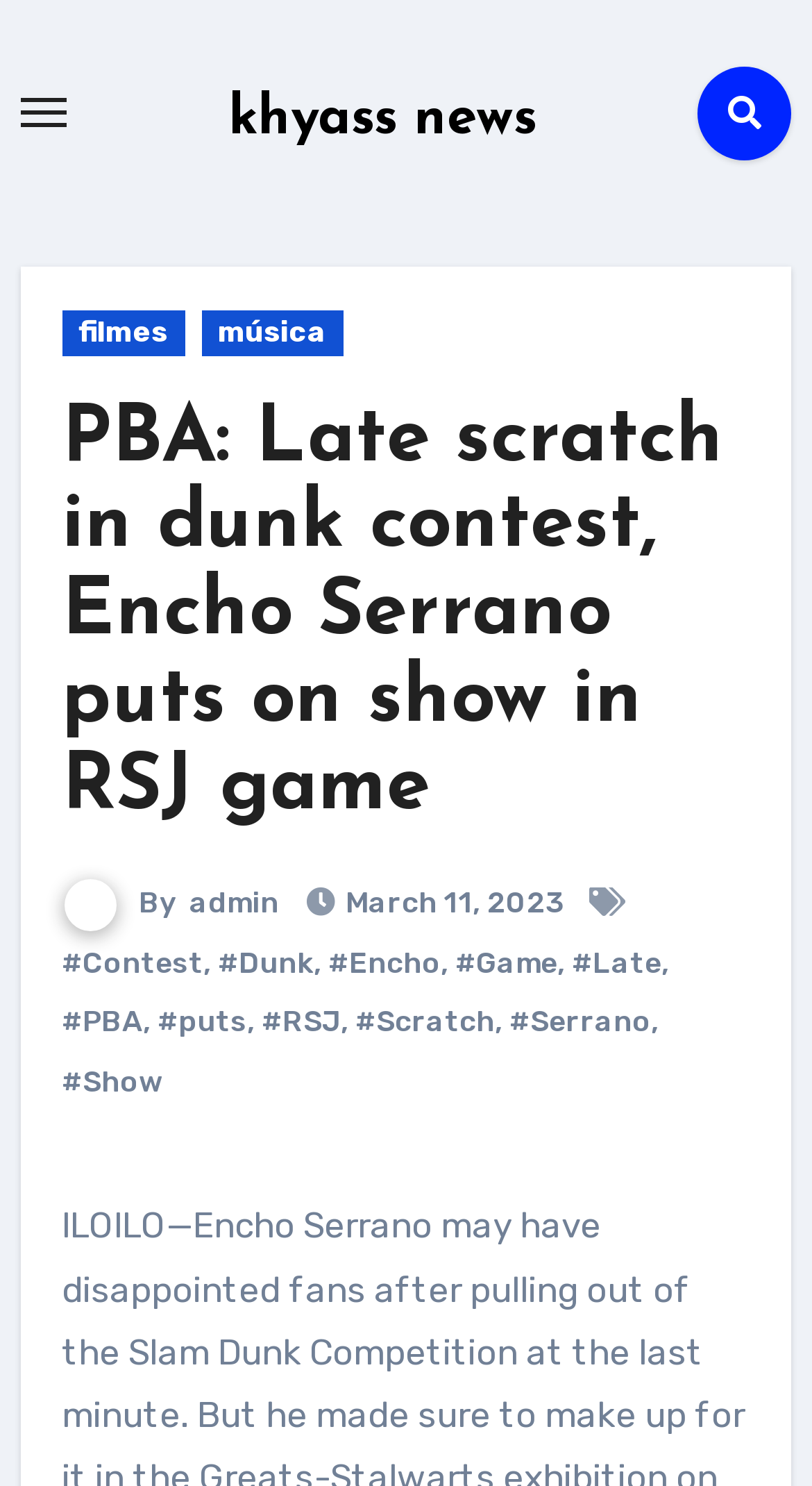Please locate the bounding box coordinates of the region I need to click to follow this instruction: "Check the post by admin".

[0.233, 0.596, 0.344, 0.62]